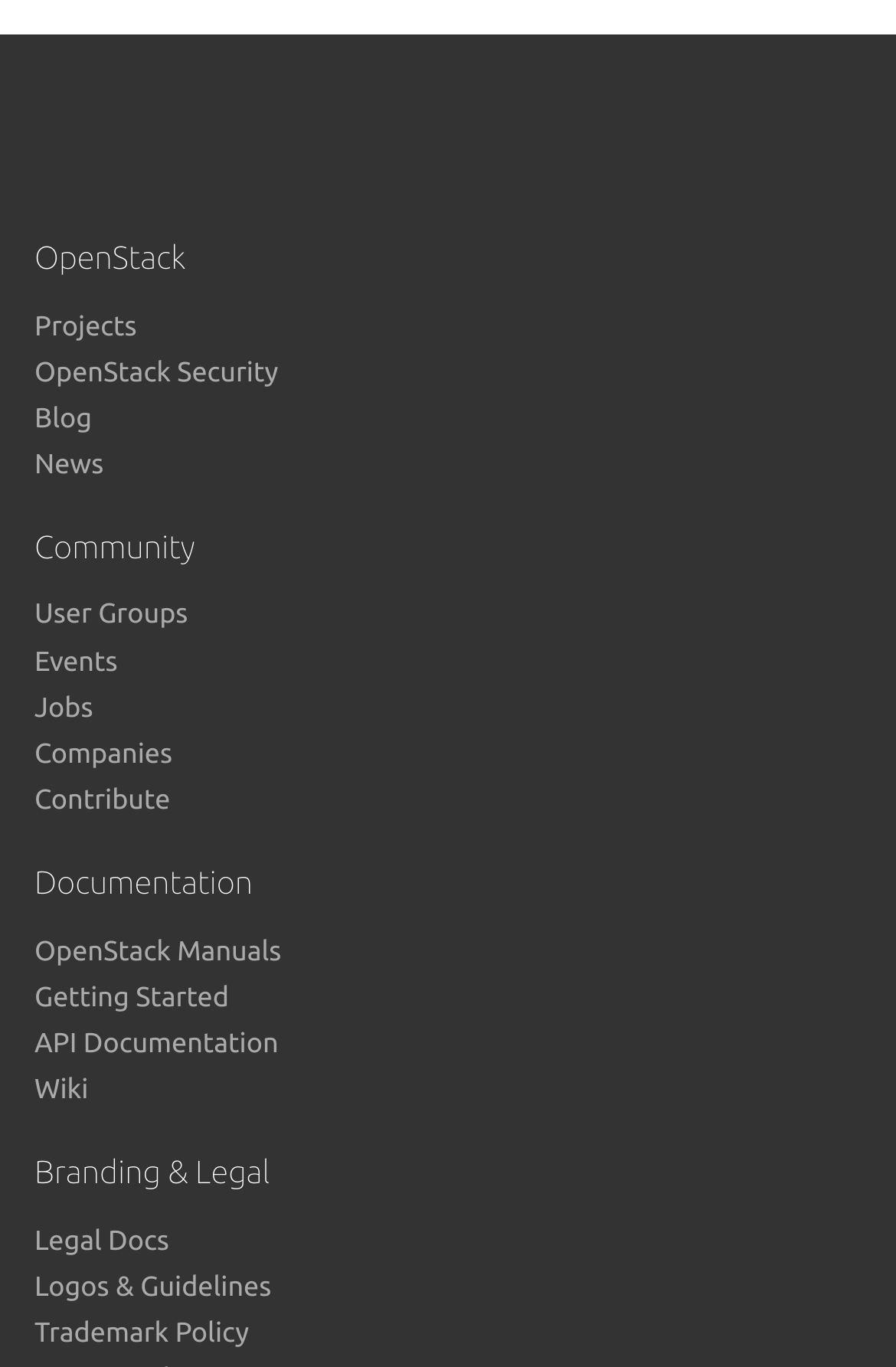How many headings are there on the webpage?
Please provide a single word or phrase as your answer based on the screenshot.

4